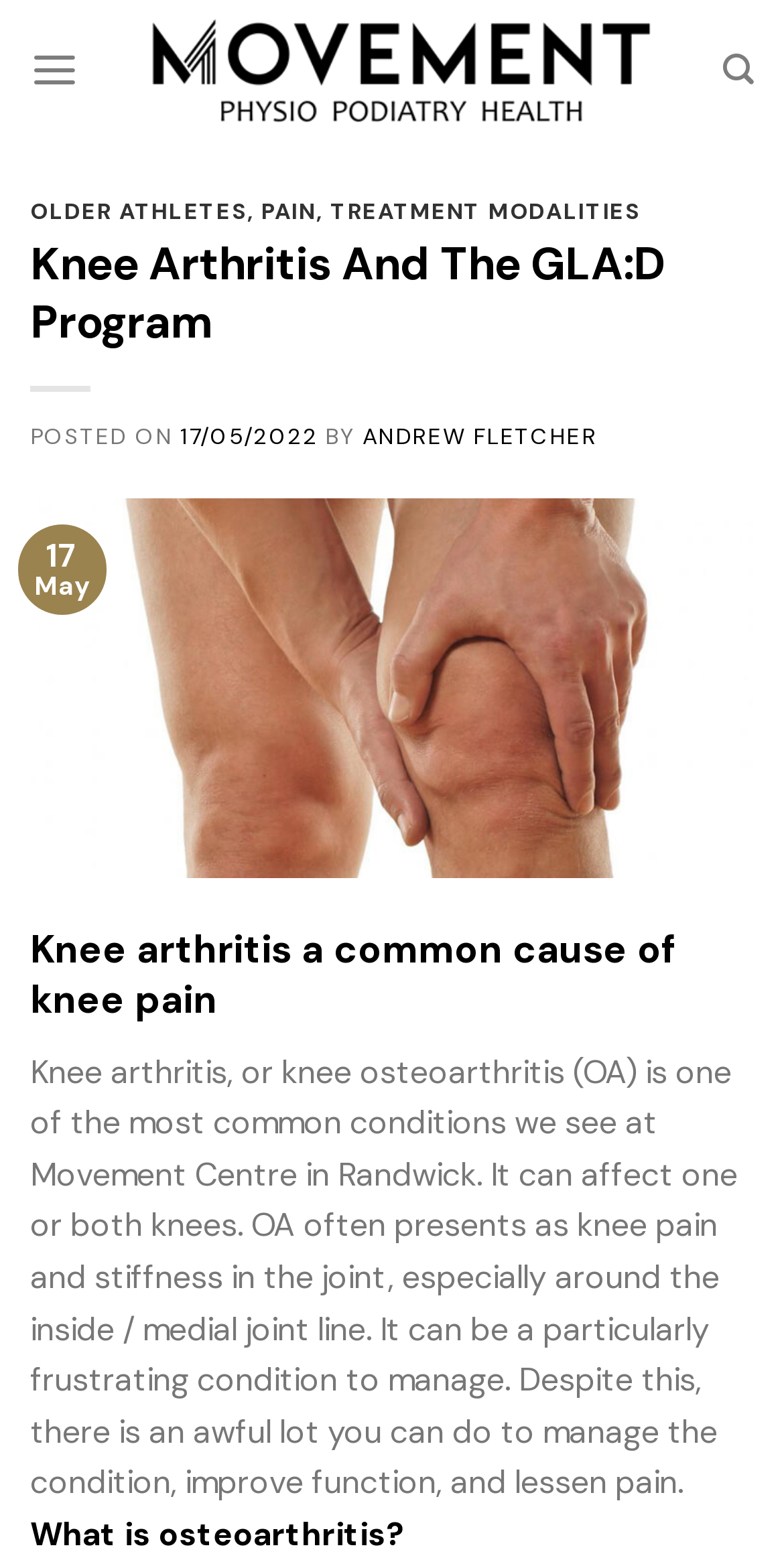Using the provided description Older Athletes, find the bounding box coordinates for the UI element. Provide the coordinates in (top-left x, top-left y, bottom-right x, bottom-right y) format, ensuring all values are between 0 and 1.

[0.038, 0.126, 0.315, 0.144]